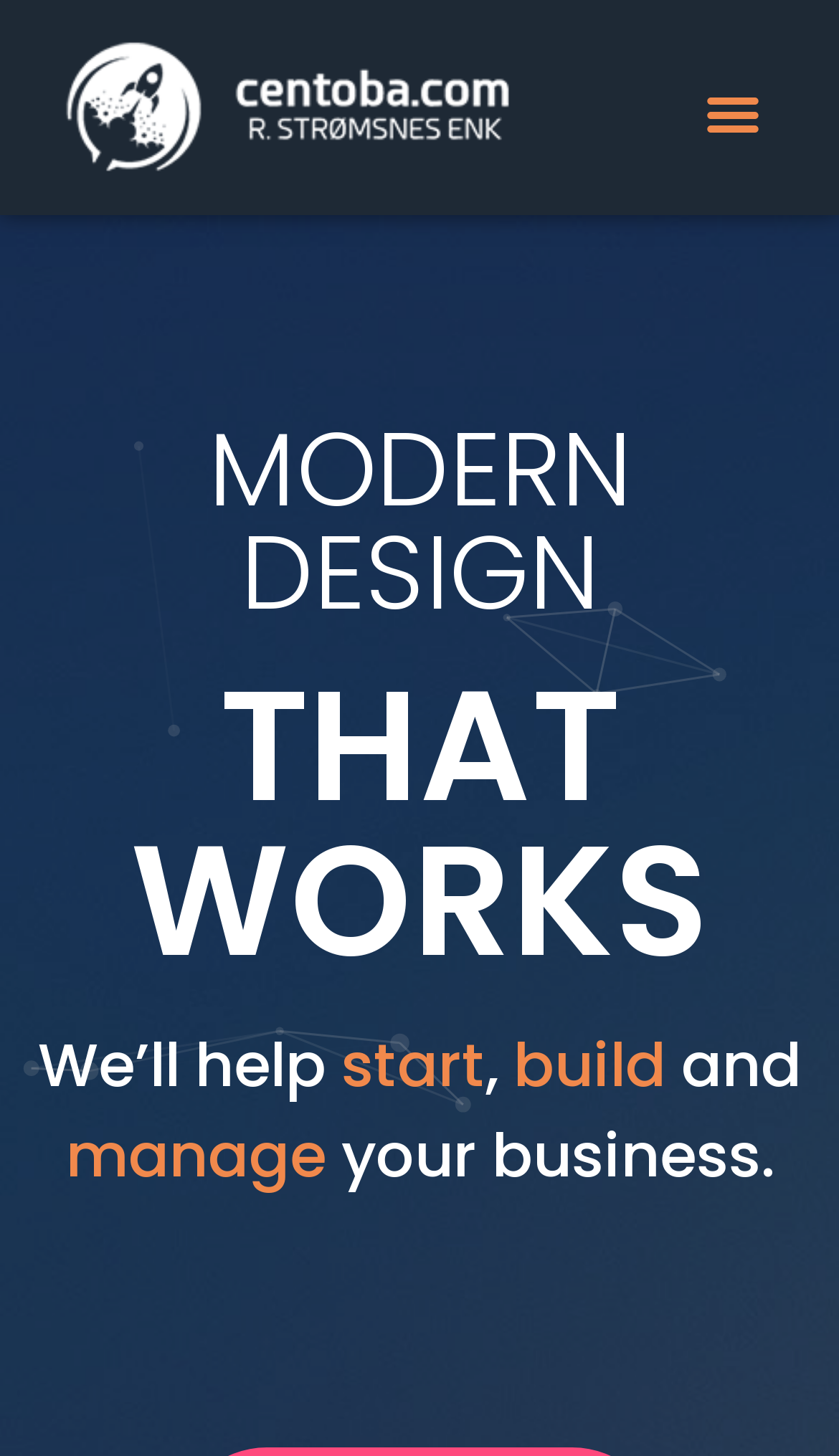Describe all visible elements and their arrangement on the webpage.

The webpage appears to be the homepage of a company called Centoba, with a focus on modern design that works. At the top left of the page, there is a link with no text. To the right of this link, a menu toggle button is located. 

Below the top section, two large headings are centered, with "MODERN DESIGN" on top and "THAT WORKS" below it. 

Further down the page, a paragraph of text is positioned, starting with "We’ll help" and continuing with "start", followed by a comma, then "build", "and", and finally "manage your business." This text is arranged in a horizontal line, with each word or phrase separated from the others.